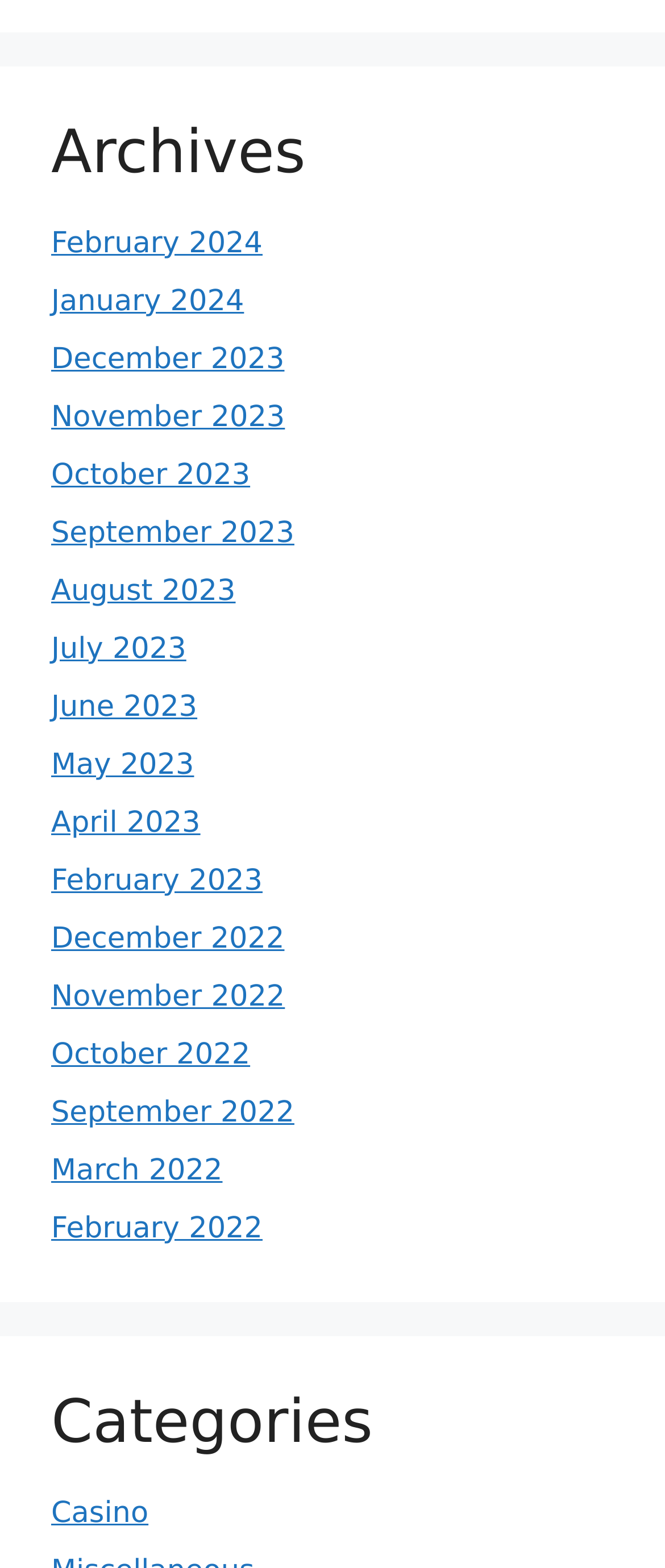Provide the bounding box coordinates for the UI element described in this sentence: "Casino". The coordinates should be four float values between 0 and 1, i.e., [left, top, right, bottom].

[0.077, 0.955, 0.223, 0.976]